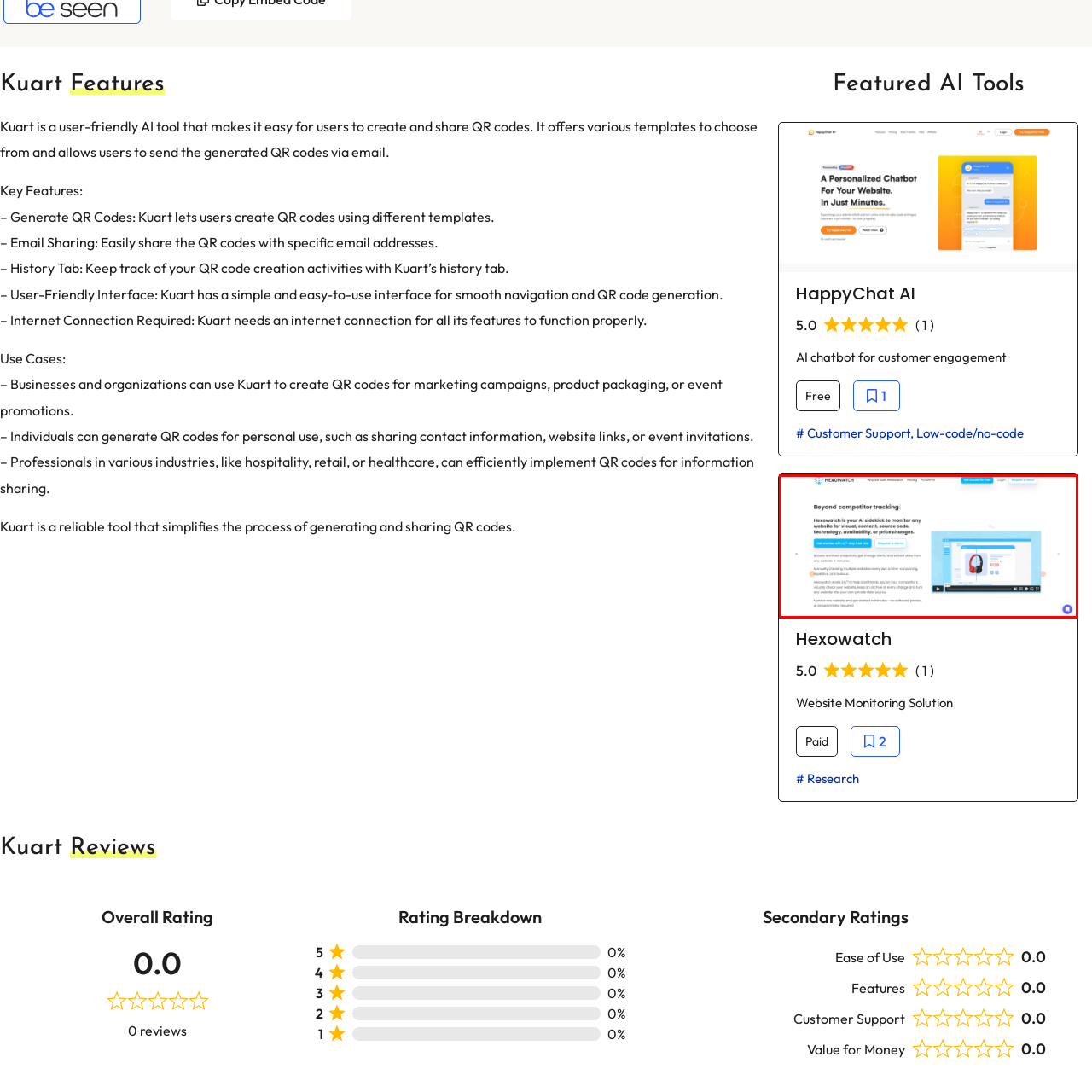Focus on the image within the purple boundary, What is the primary benefit of using Hexowatch for businesses? 
Answer briefly using one word or phrase.

Staying informed about market dynamics